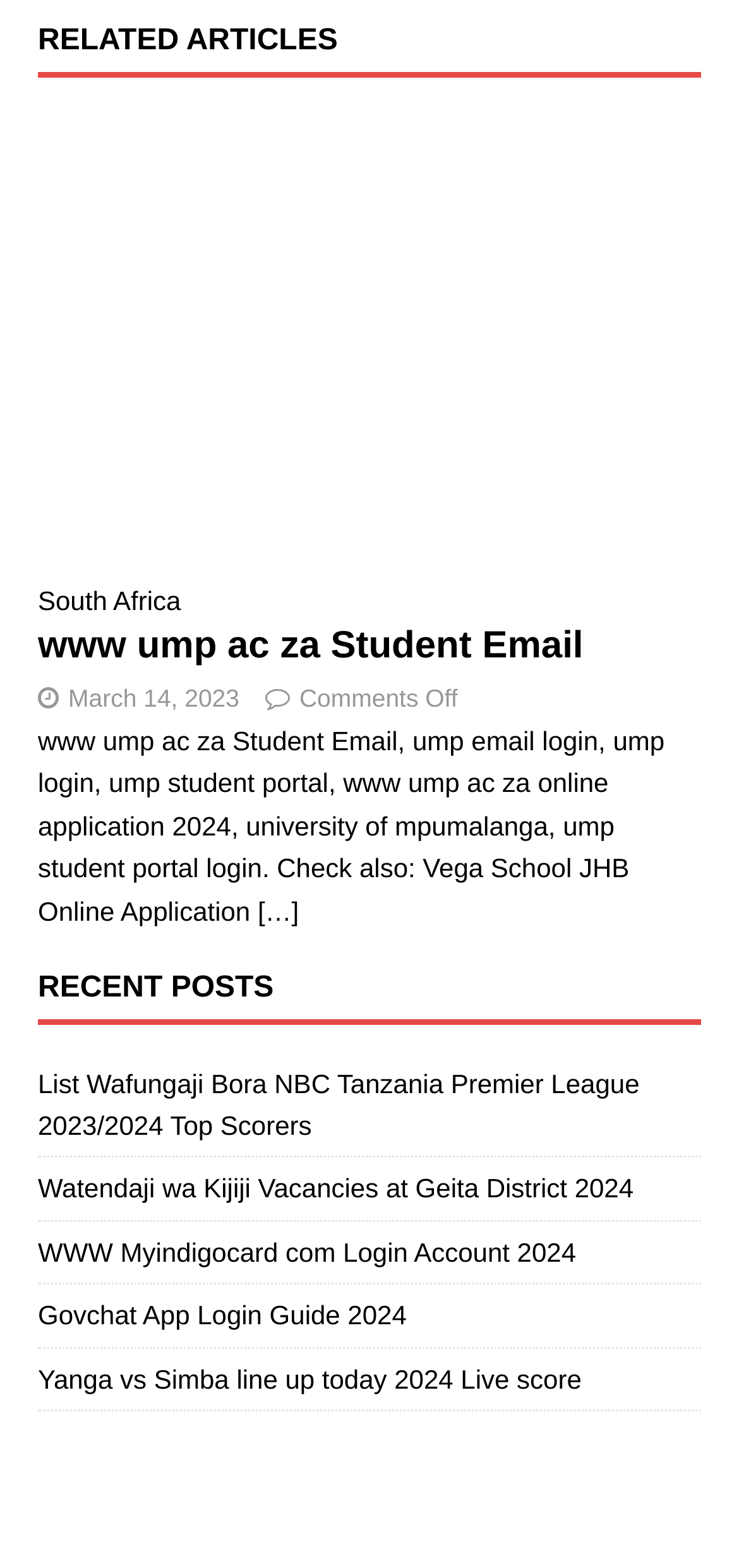Based on the element description Govchat App Login Guide 2024, identify the bounding box coordinates for the UI element. The coordinates should be in the format (top-left x, top-left y, bottom-right x, bottom-right y) and within the 0 to 1 range.

[0.051, 0.829, 0.55, 0.848]